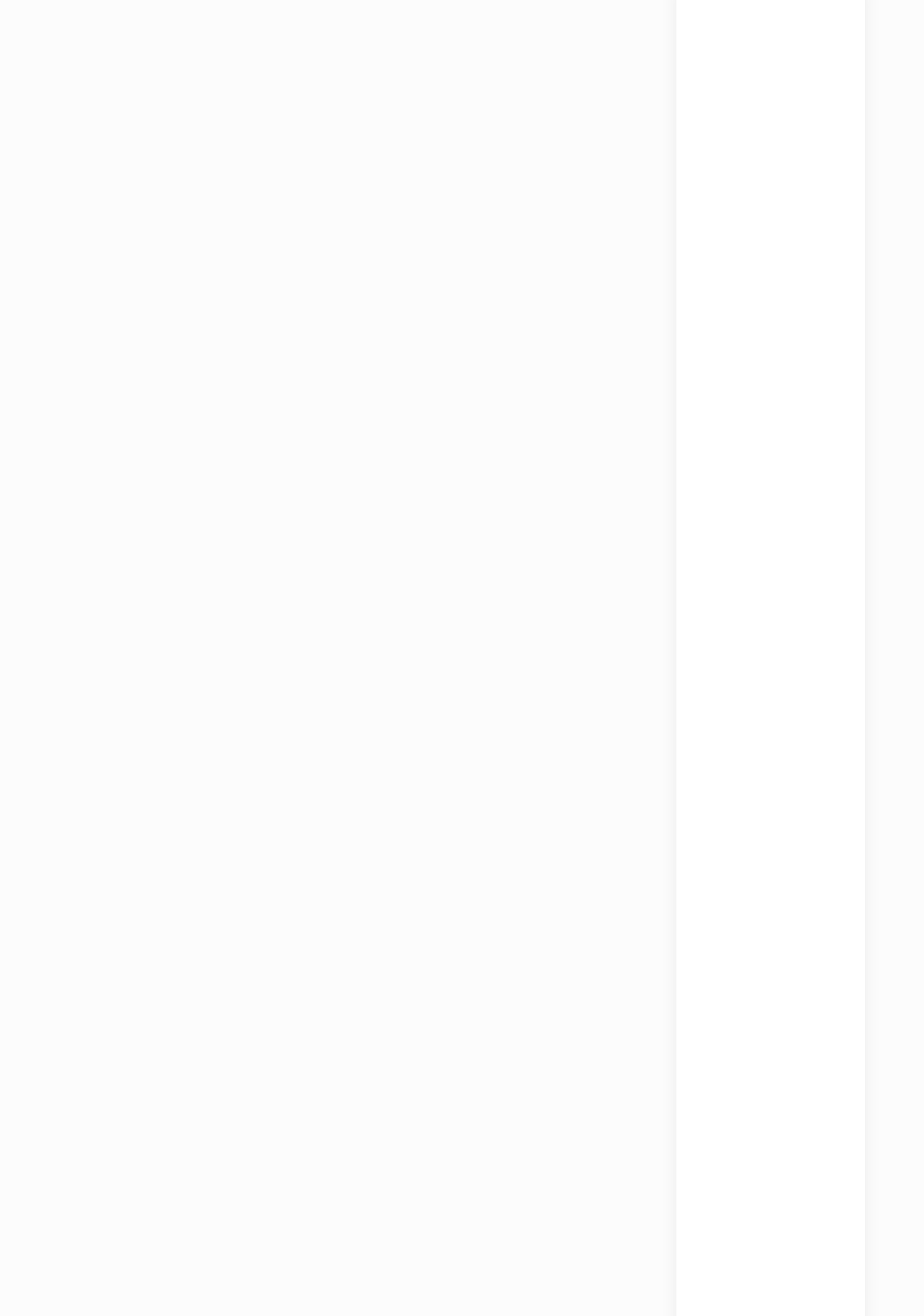What is the vertical position of the link 'pictovilly'?
Provide a one-word or short-phrase answer based on the image.

0.094